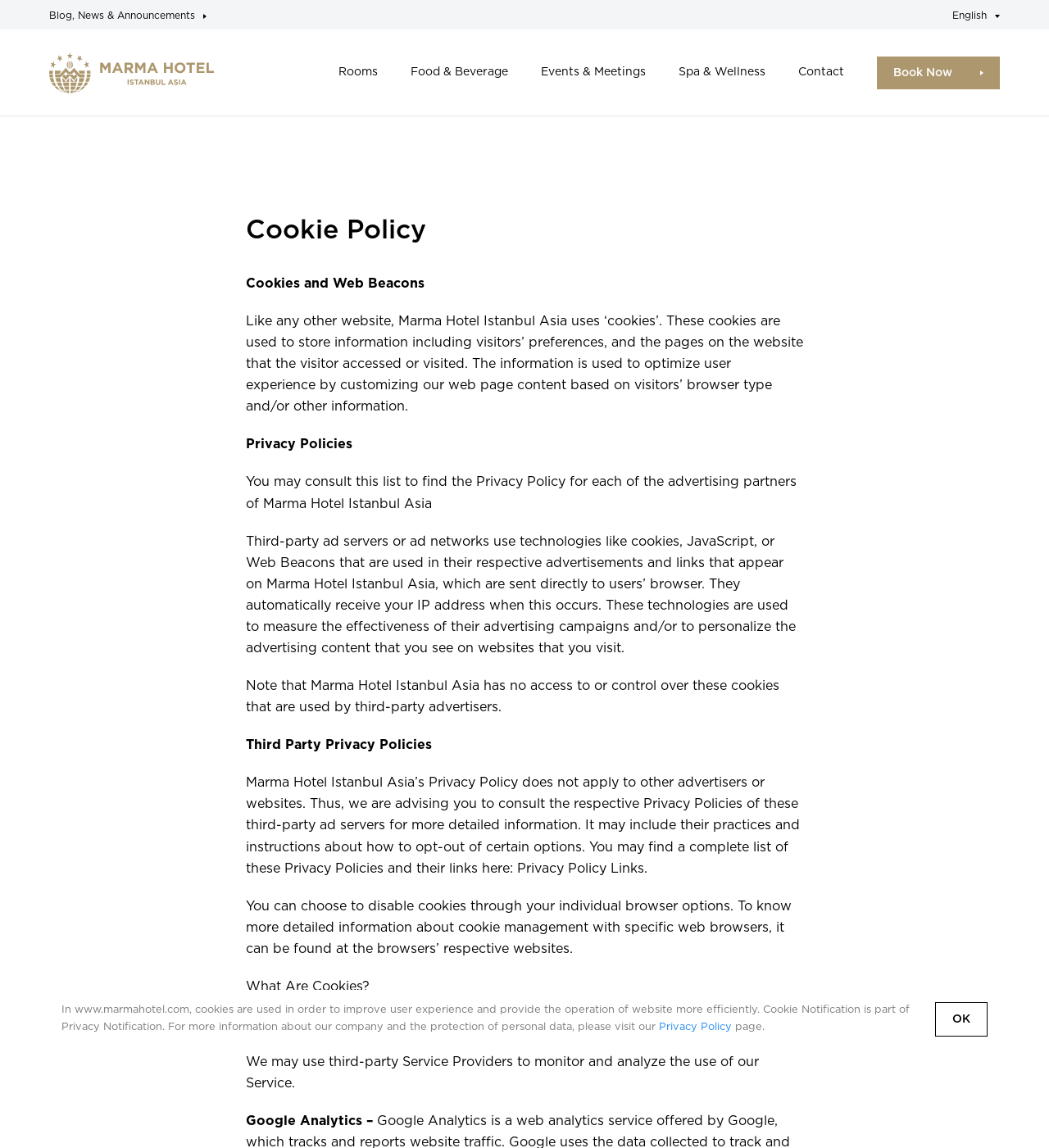Please find the bounding box coordinates of the element that you should click to achieve the following instruction: "Switch to 'English' language". The coordinates should be presented as four float numbers between 0 and 1: [left, top, right, bottom].

[0.908, 0.007, 0.953, 0.021]